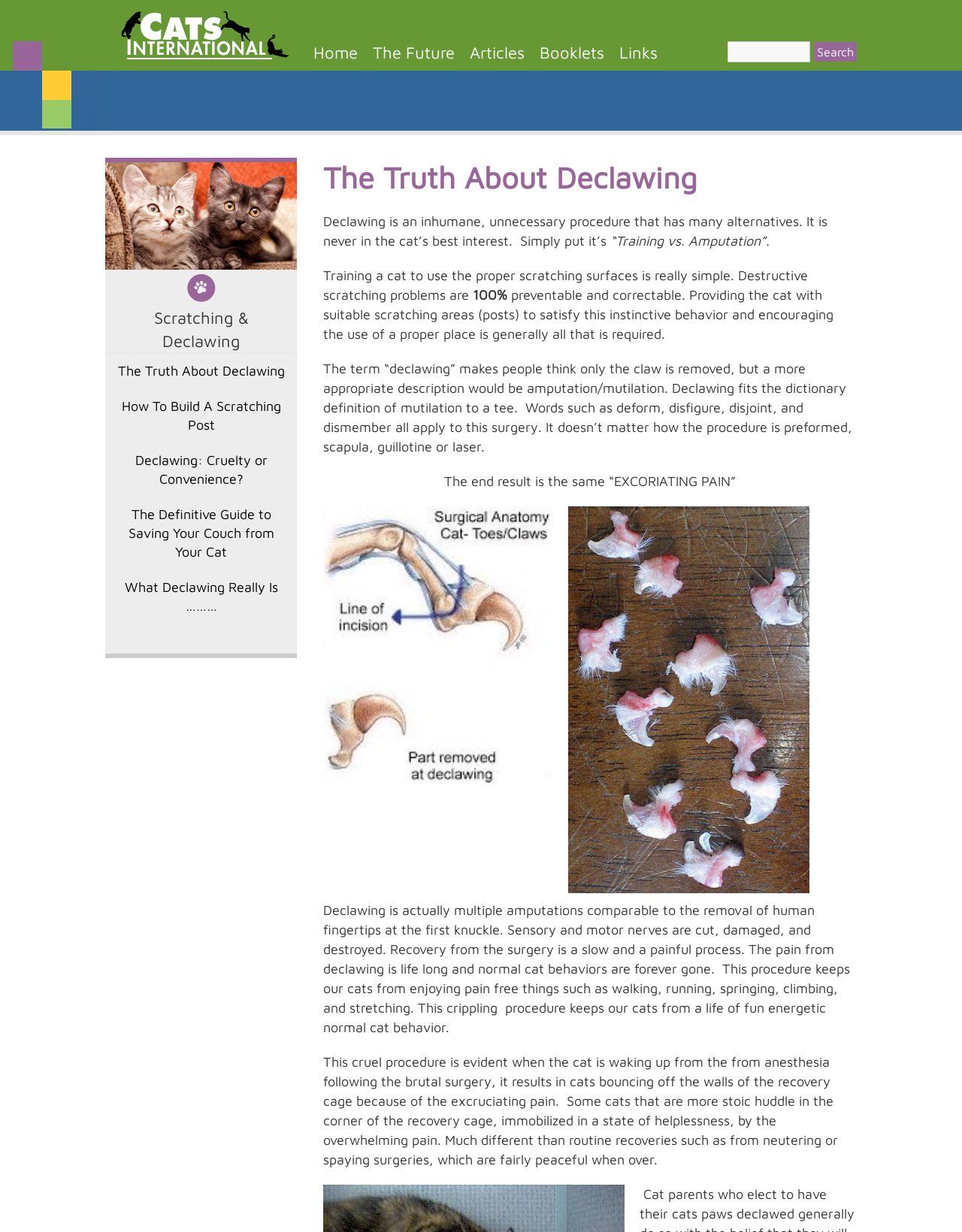Respond to the following question with a brief word or phrase:
What is the effect of declawing on cat behavior?

Loss of normal behavior